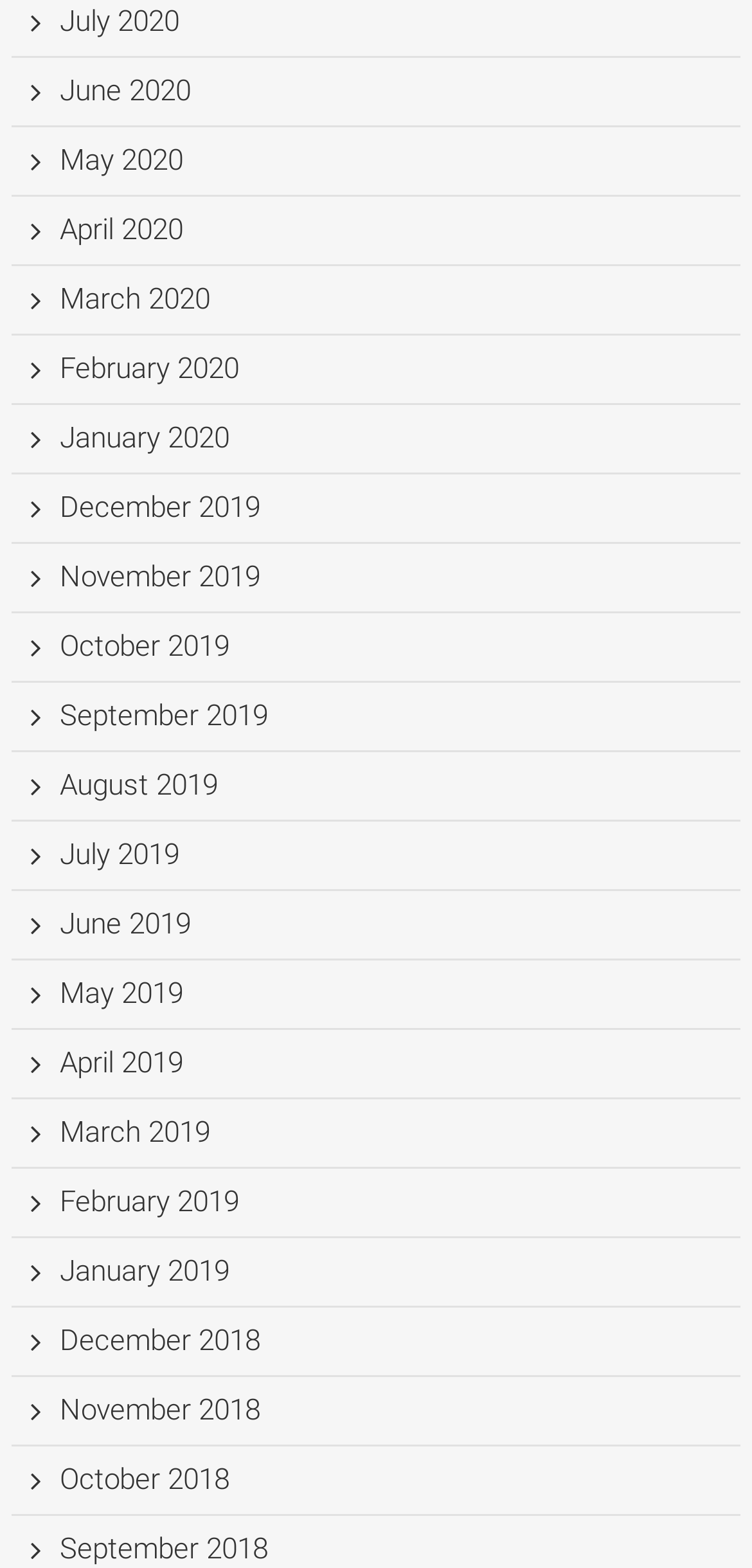Provide the bounding box coordinates of the HTML element described by the text: "May 2019". The coordinates should be in the format [left, top, right, bottom] with values between 0 and 1.

[0.079, 0.622, 0.243, 0.644]